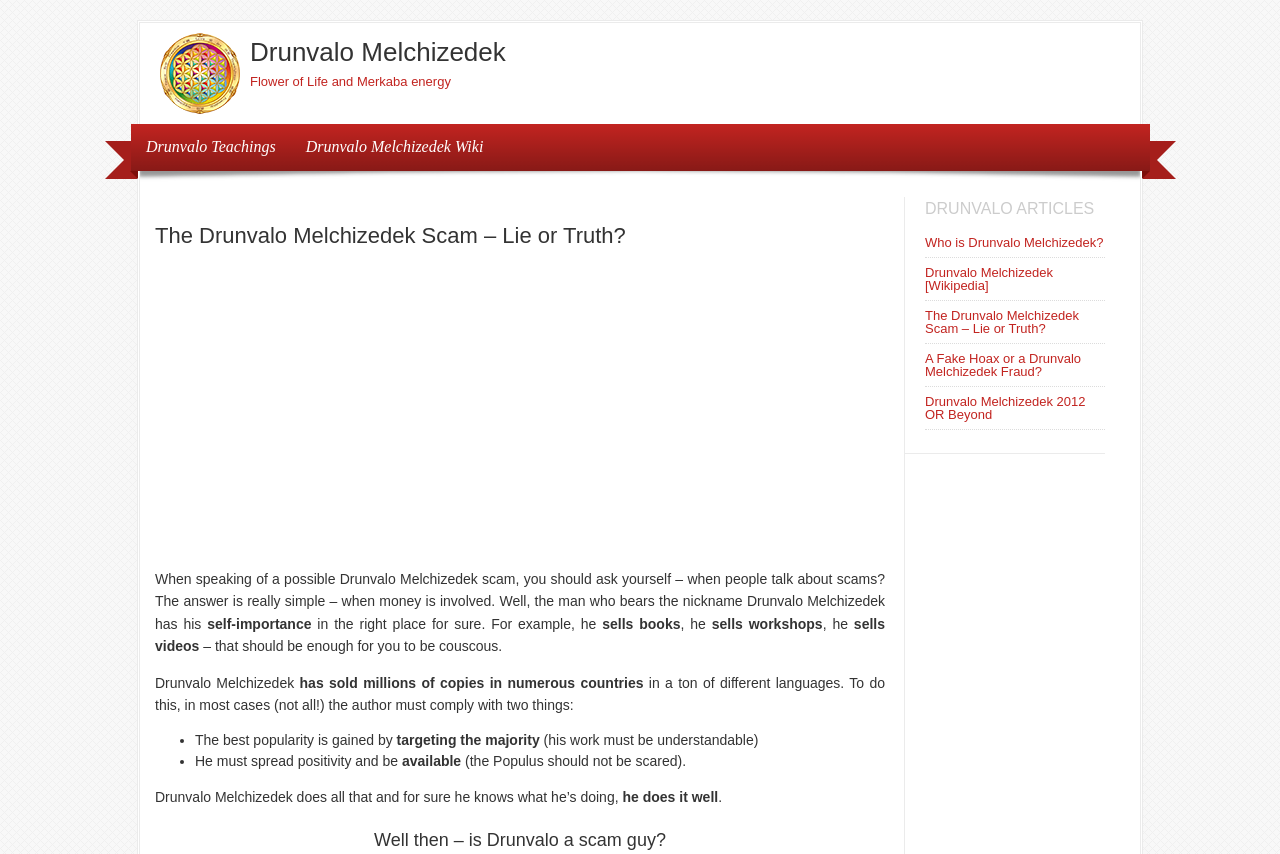What is the condition for an author to gain popularity?
Look at the screenshot and respond with a single word or phrase.

Targeting majority, spreading positivity